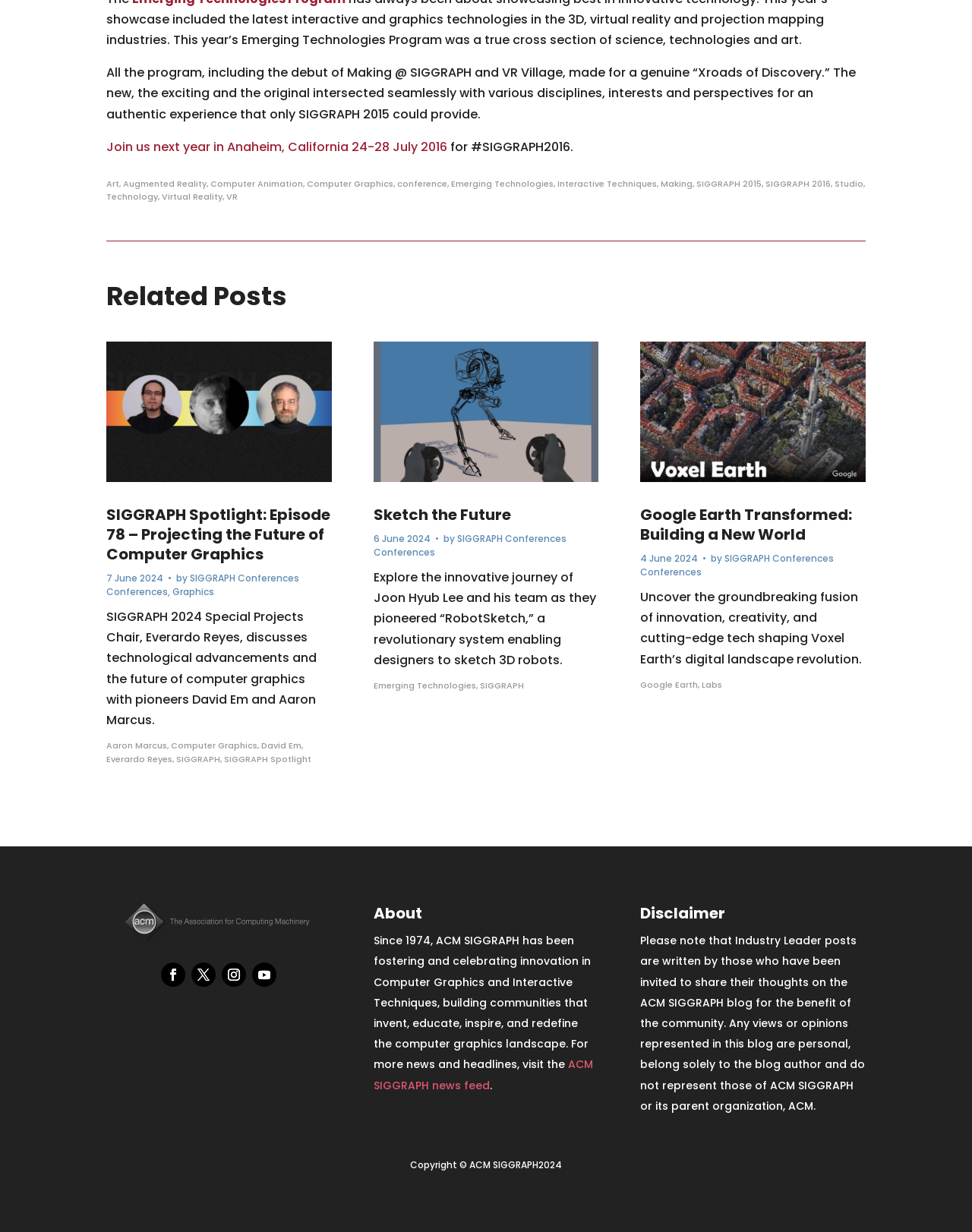Identify the bounding box for the given UI element using the description provided. Coordinates should be in the format (top-left x, top-left y, bottom-right x, bottom-right y) and must be between 0 and 1. Here is the description: Conferences

[0.659, 0.459, 0.722, 0.469]